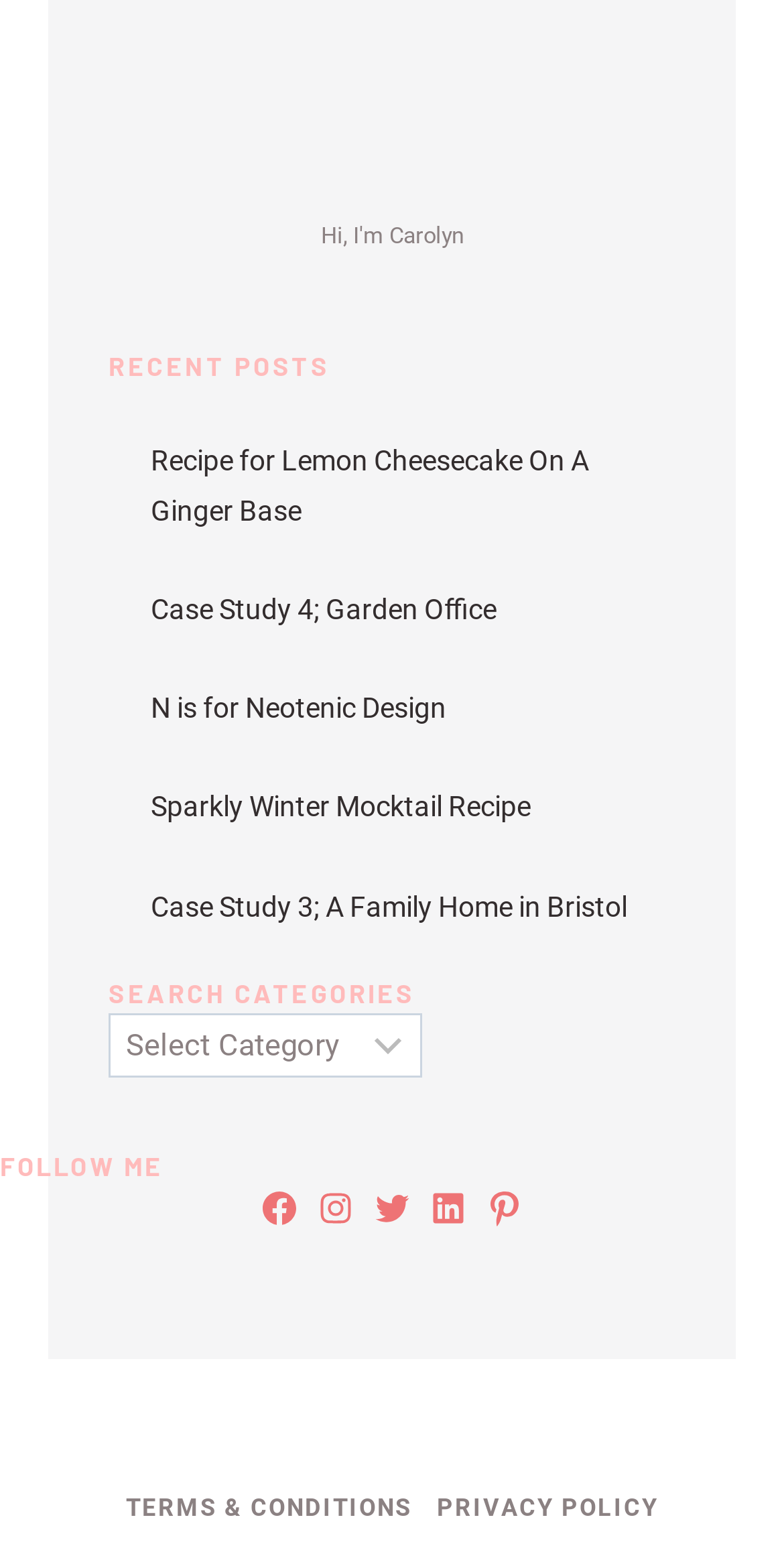Using the format (top-left x, top-left y, bottom-right x, bottom-right y), provide the bounding box coordinates for the described UI element. All values should be floating point numbers between 0 and 1: Instagram

[0.403, 0.769, 0.454, 0.795]